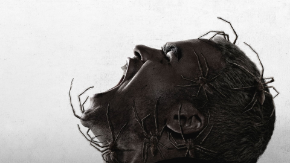What is the background of the poster?
Answer the question with as much detail as you can, using the image as a reference.

The caption describes the background of the poster as light and grim, which provides a stark contrast to the dark figure and enhances the unsettling nature of the scene.